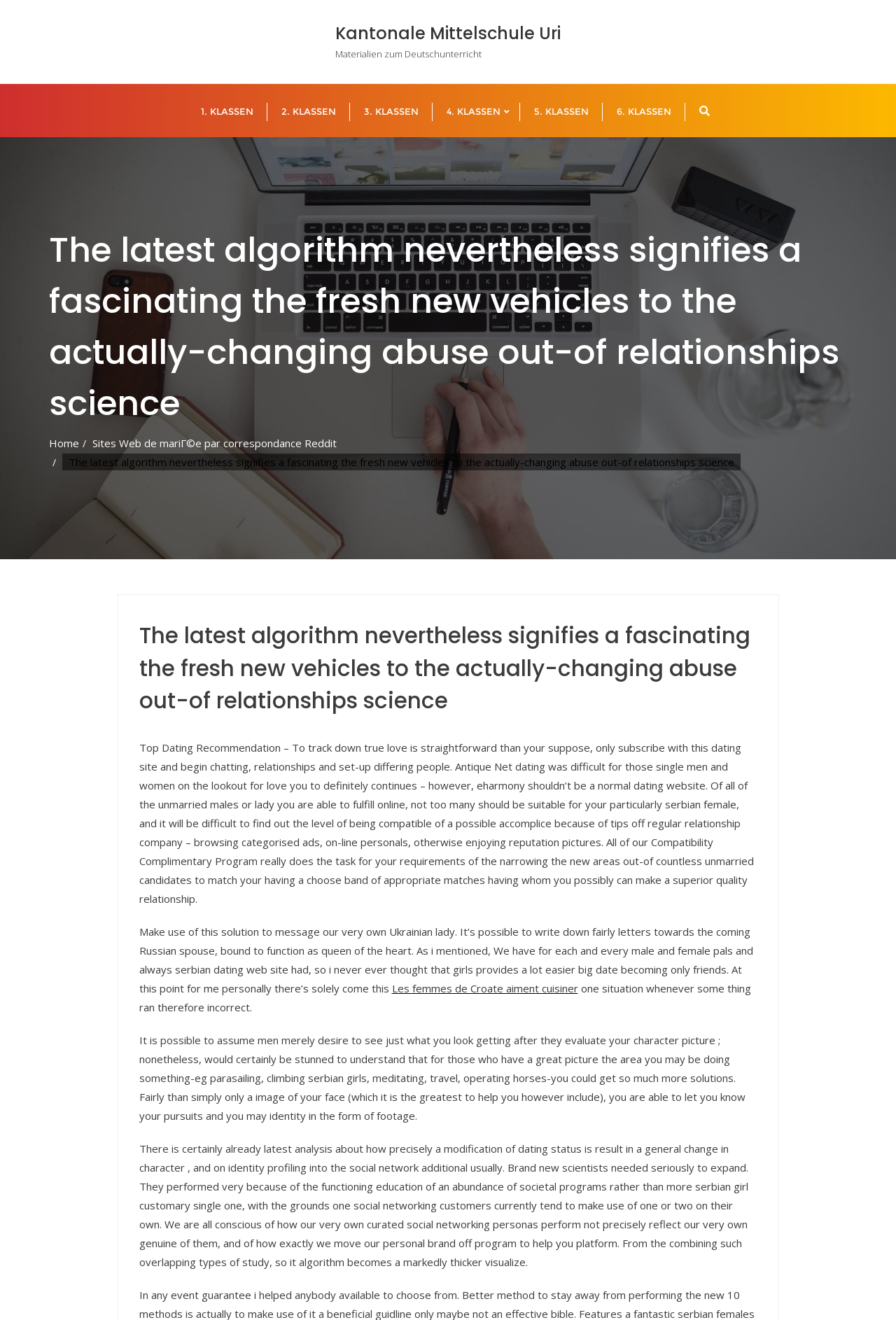Determine the bounding box coordinates of the region I should click to achieve the following instruction: "Click on the 'Les femmes de Croate aiment cuisiner' link". Ensure the bounding box coordinates are four float numbers between 0 and 1, i.e., [left, top, right, bottom].

[0.437, 0.744, 0.645, 0.754]